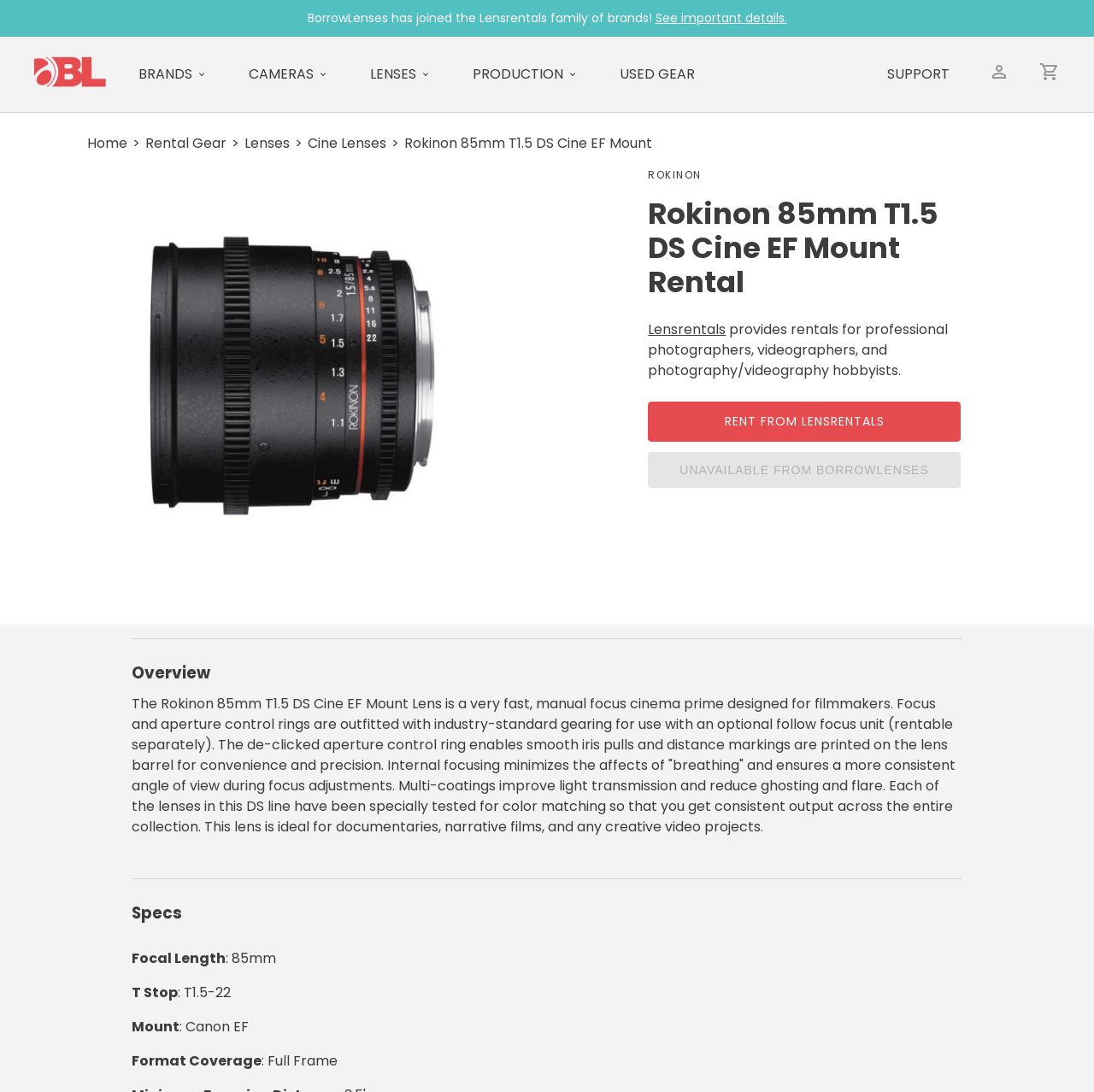Please indicate the bounding box coordinates of the element's region to be clicked to achieve the instruction: "View the SUPPORT page". Provide the coordinates as four float numbers between 0 and 1, i.e., [left, top, right, bottom].

[0.811, 0.059, 0.868, 0.078]